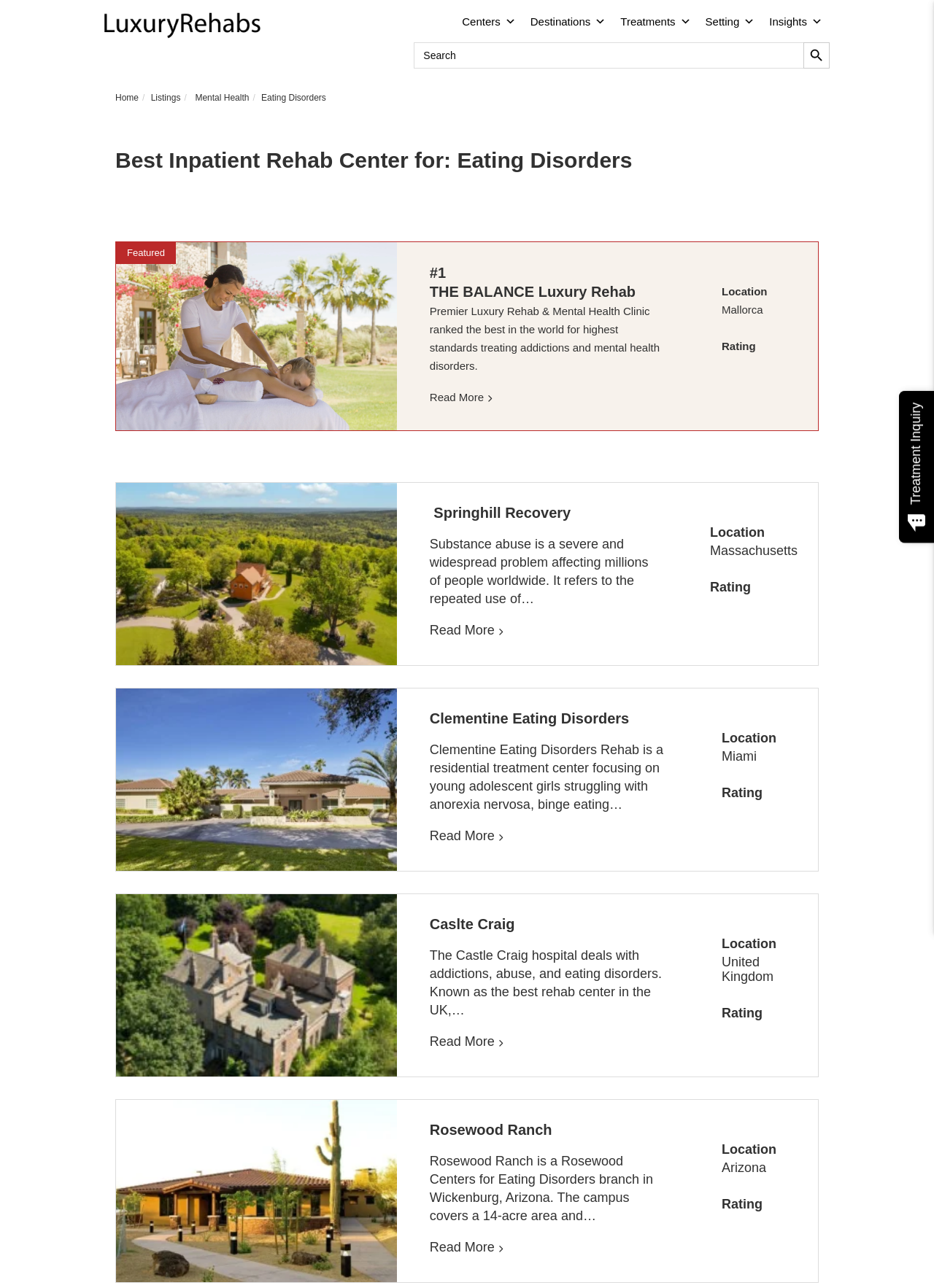Determine the bounding box coordinates (top-left x, top-left y, bottom-right x, bottom-right y) of the UI element described in the following text: parent_node: Search for: name="s" placeholder="Search"

[0.443, 0.033, 0.86, 0.053]